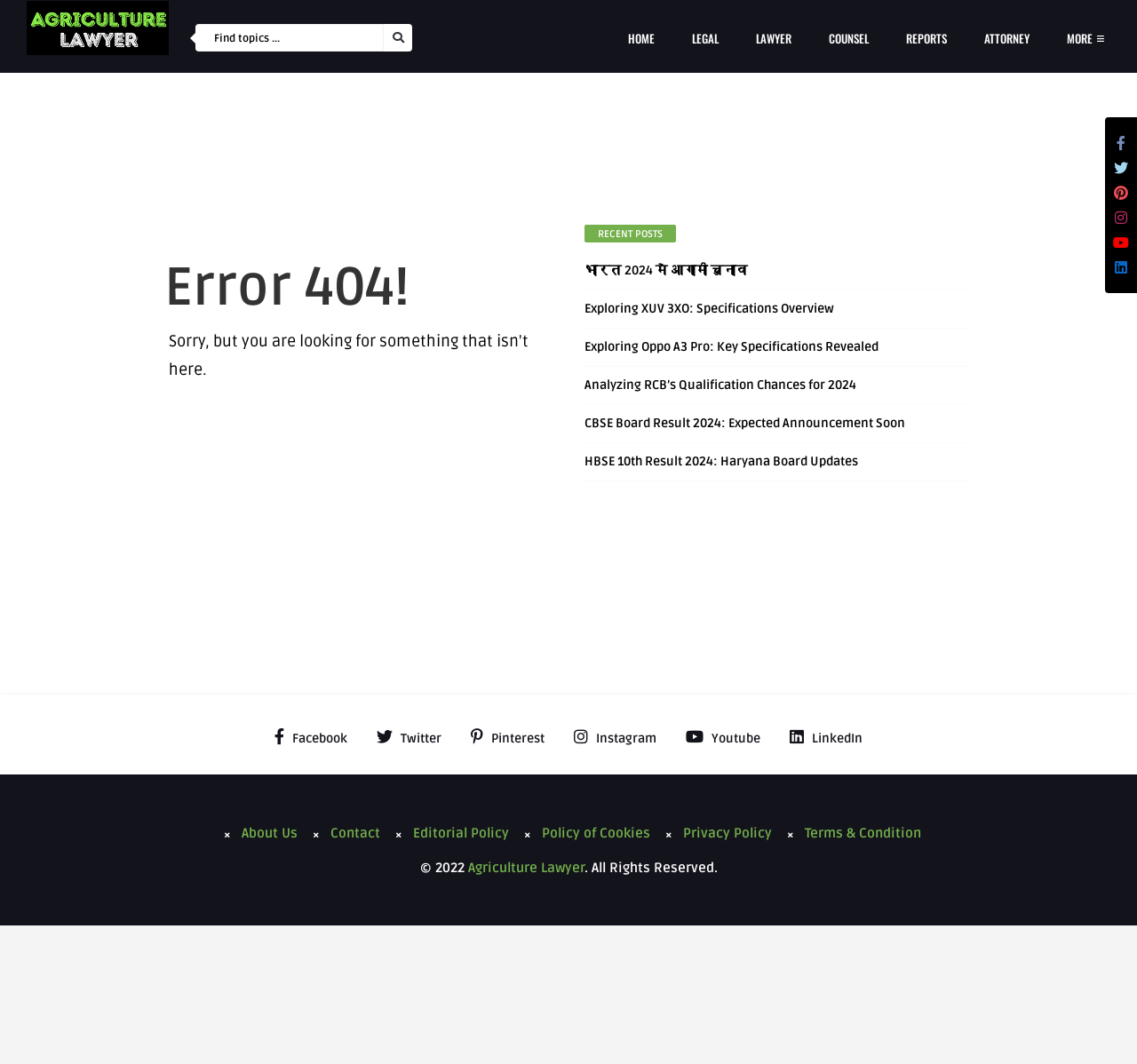Locate the bounding box coordinates of the element you need to click to accomplish the task described by this instruction: "Read recent posts".

[0.514, 0.211, 0.595, 0.228]